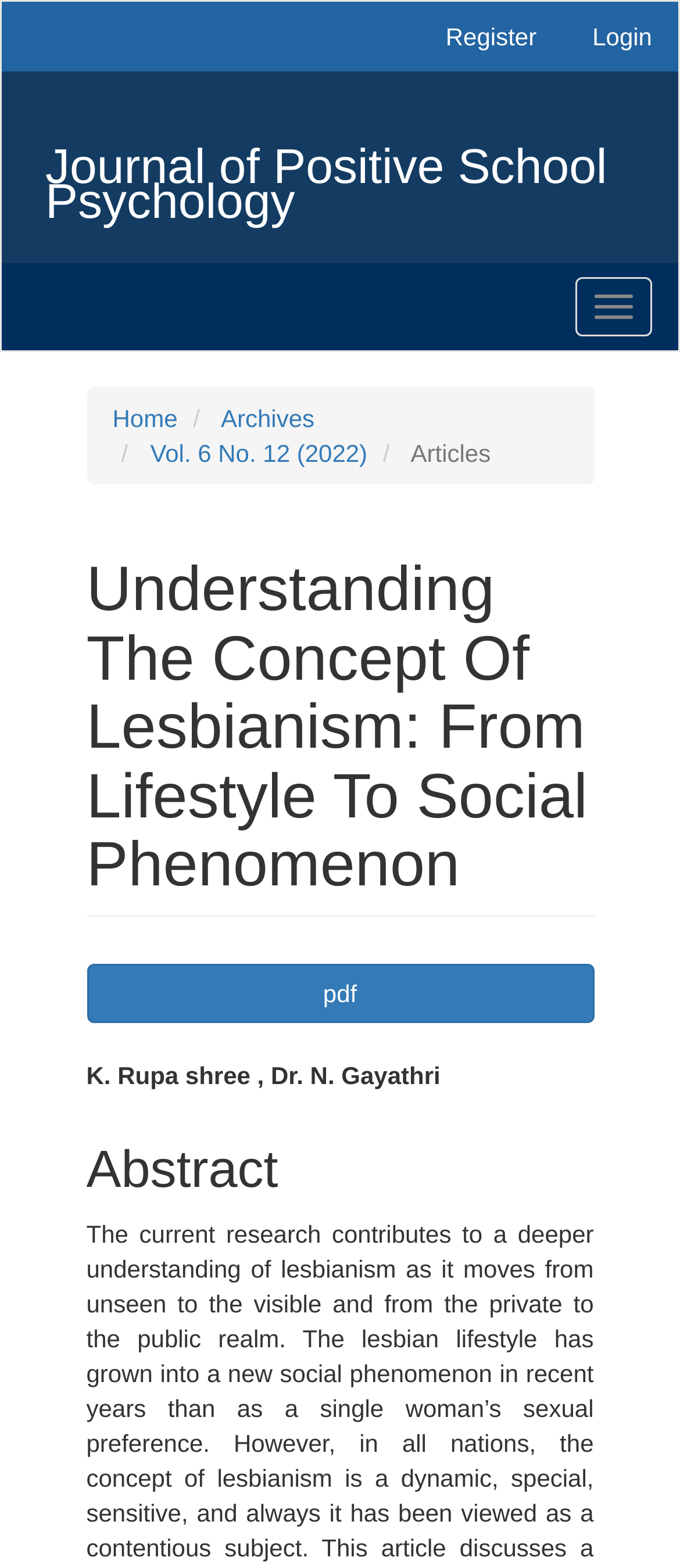How many authors are listed for the article?
Can you provide an in-depth and detailed response to the question?

I found the text 'K. Rupa shree, Dr. N. Gayathri' which lists the authors of the article. There are 2 authors mentioned.